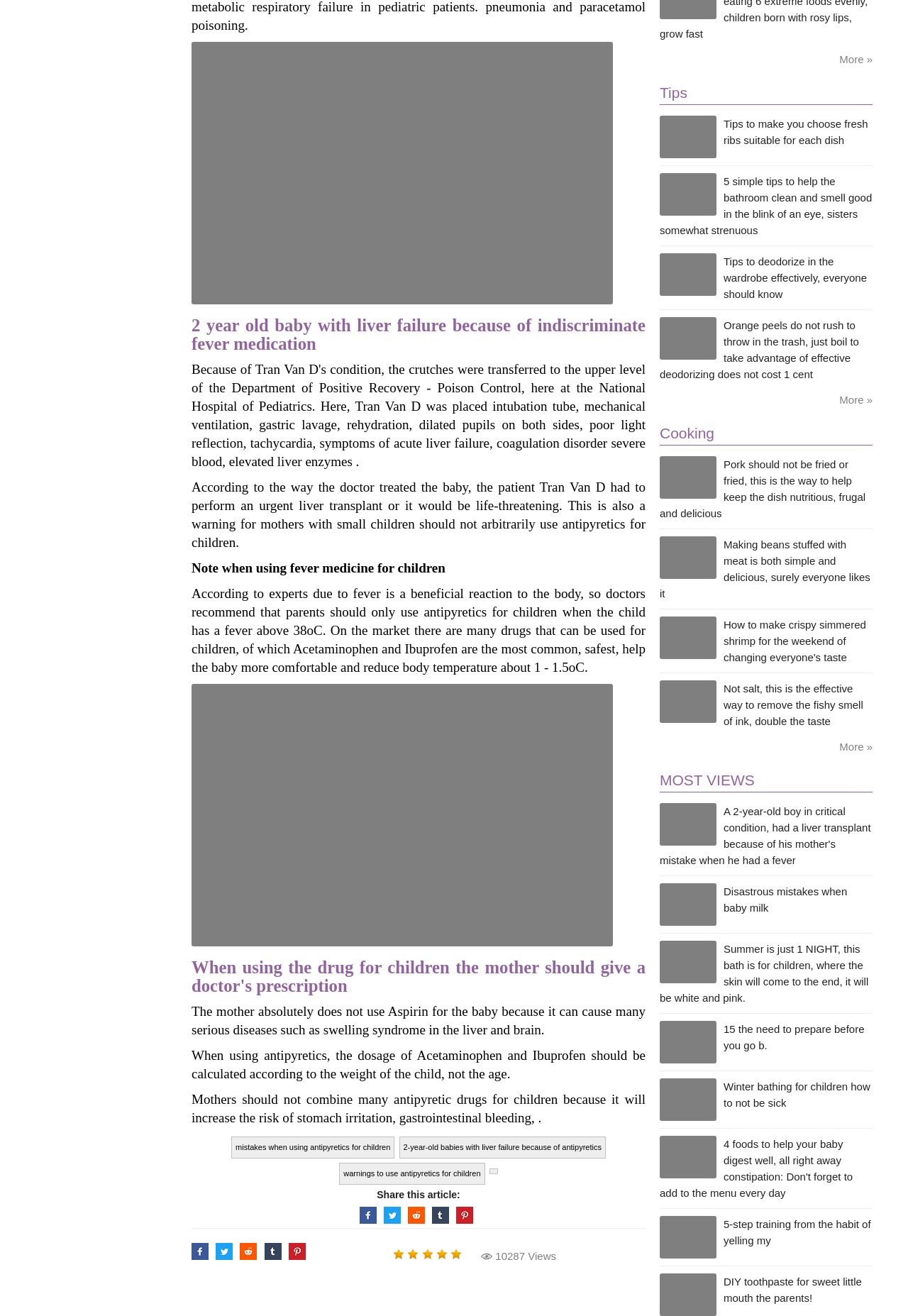Use the information in the screenshot to answer the question comprehensively: What is the purpose of the 'Share this article' section?

The 'Share this article' section provides buttons to share the article on various social media platforms, including Facebook, Twitter, Reddit, Tumblr, and Pinterest, allowing readers to easily share the article with others.